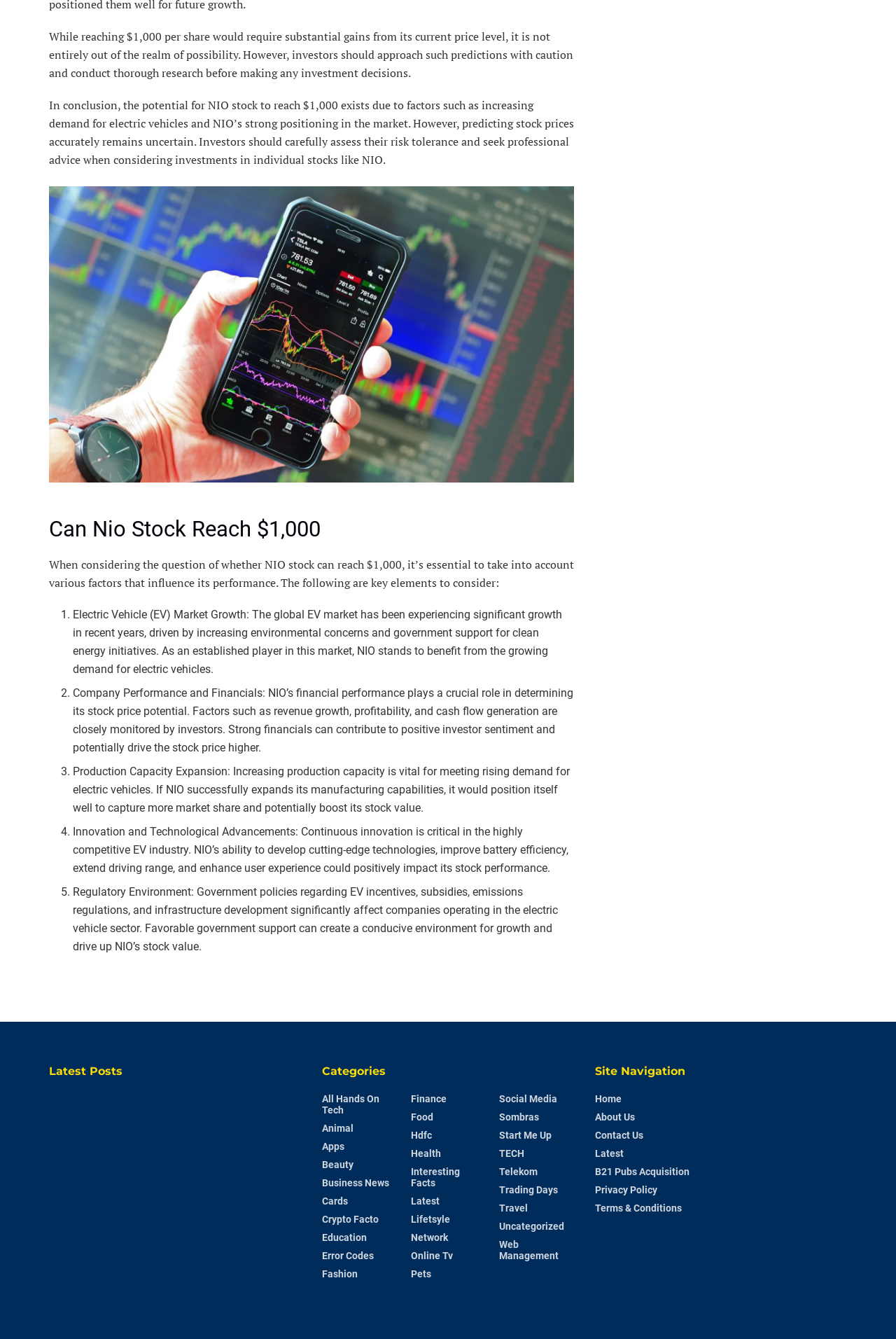How many categories are listed on the webpage?
Refer to the screenshot and respond with a concise word or phrase.

Multiple